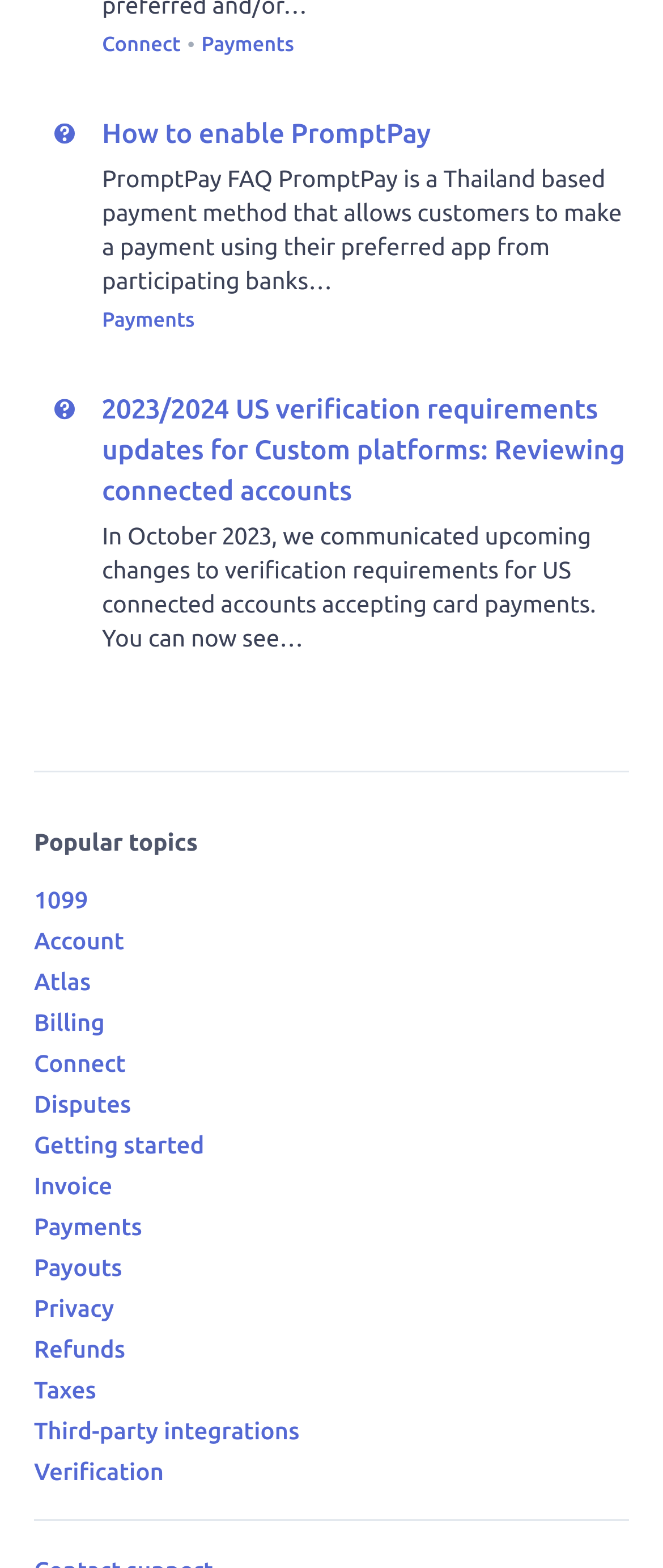Identify the bounding box coordinates for the region of the element that should be clicked to carry out the instruction: "Check out Getting started guide". The bounding box coordinates should be four float numbers between 0 and 1, i.e., [left, top, right, bottom].

[0.051, 0.722, 0.308, 0.739]